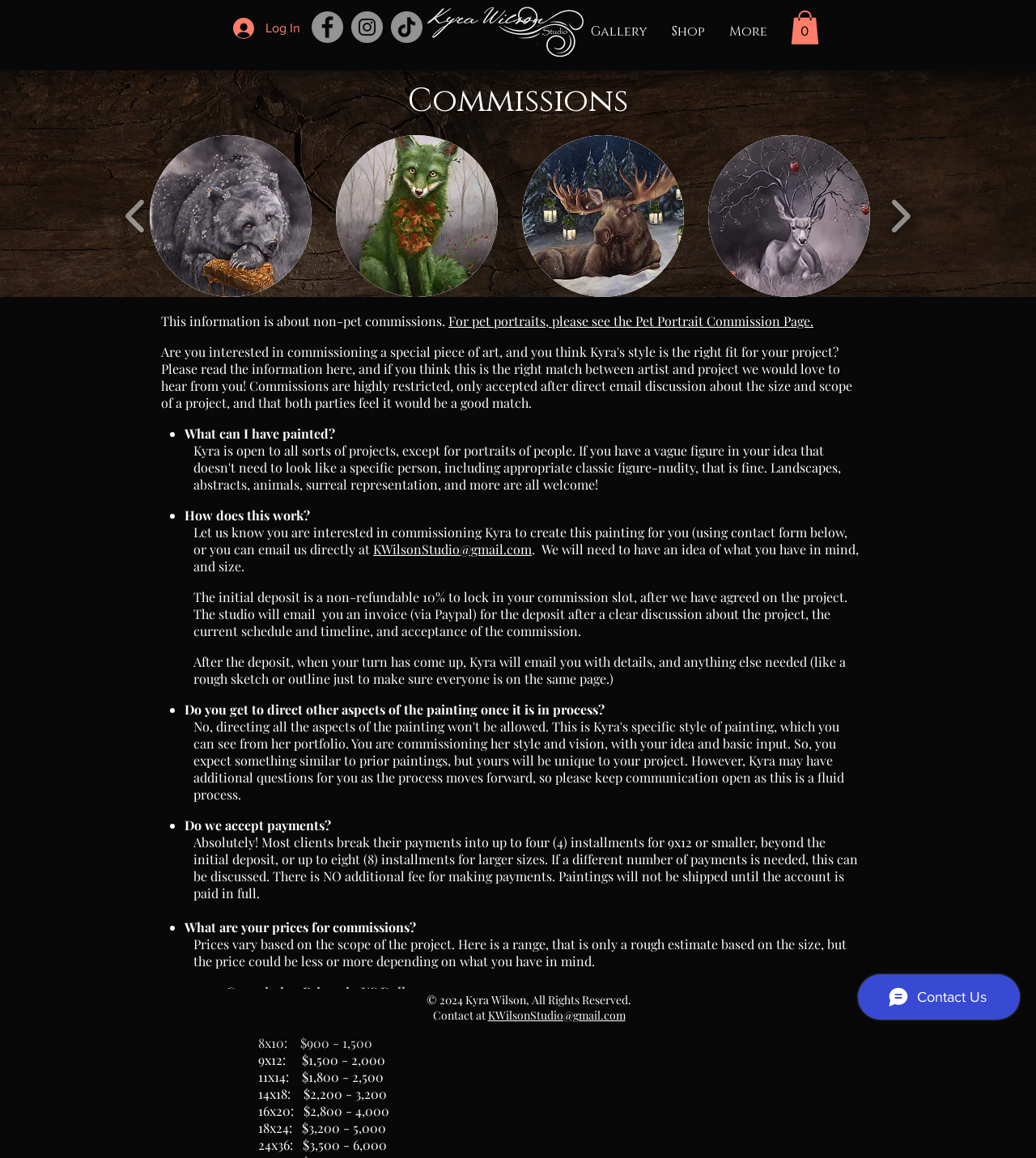Can you find the bounding box coordinates of the area I should click to execute the following instruction: "Contact via email"?

[0.471, 0.87, 0.604, 0.883]